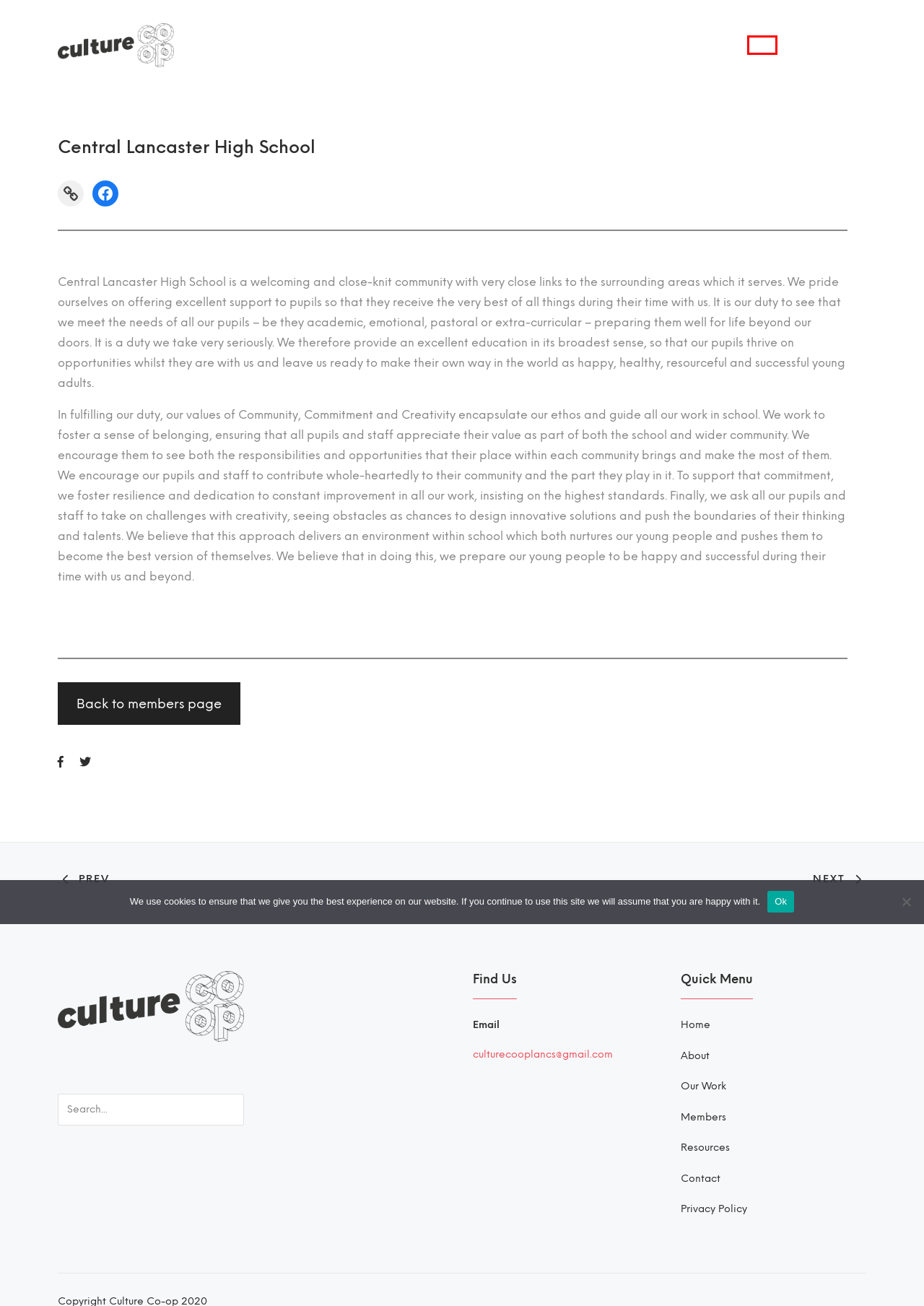You are provided with a screenshot of a webpage where a red rectangle bounding box surrounds an element. Choose the description that best matches the new webpage after clicking the element in the red bounding box. Here are the choices:
A. Lancaster and Morecambe College - Culture Co-op
B. Central Lancaster High School
C. Our Work - Culture Co-op
D. Contact - Culture Co-op
E. About - Culture Co-op
F. Bowerham Primary School - Culture Co-op
G. Blog - Culture Co-op
H. Members - Culture Co-op

G